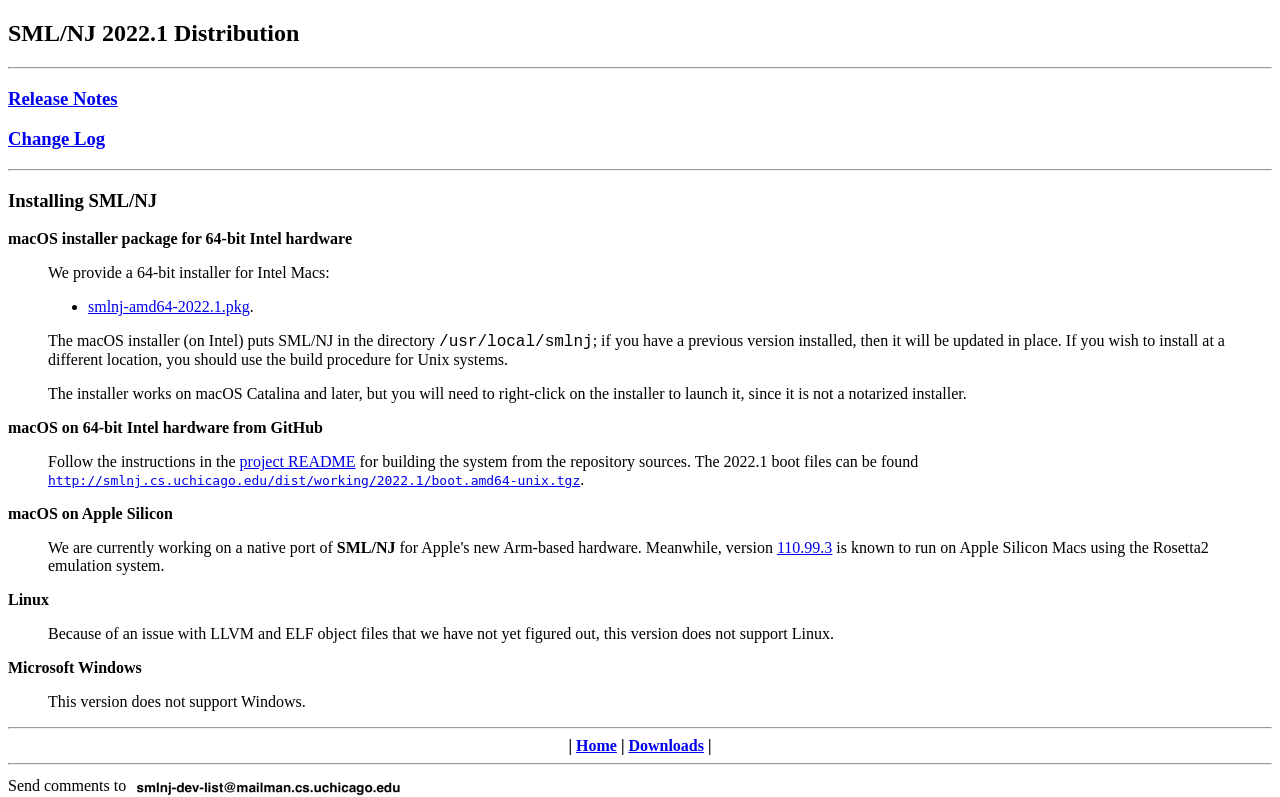Find and specify the bounding box coordinates that correspond to the clickable region for the instruction: "View Release Notes".

[0.006, 0.11, 0.092, 0.136]